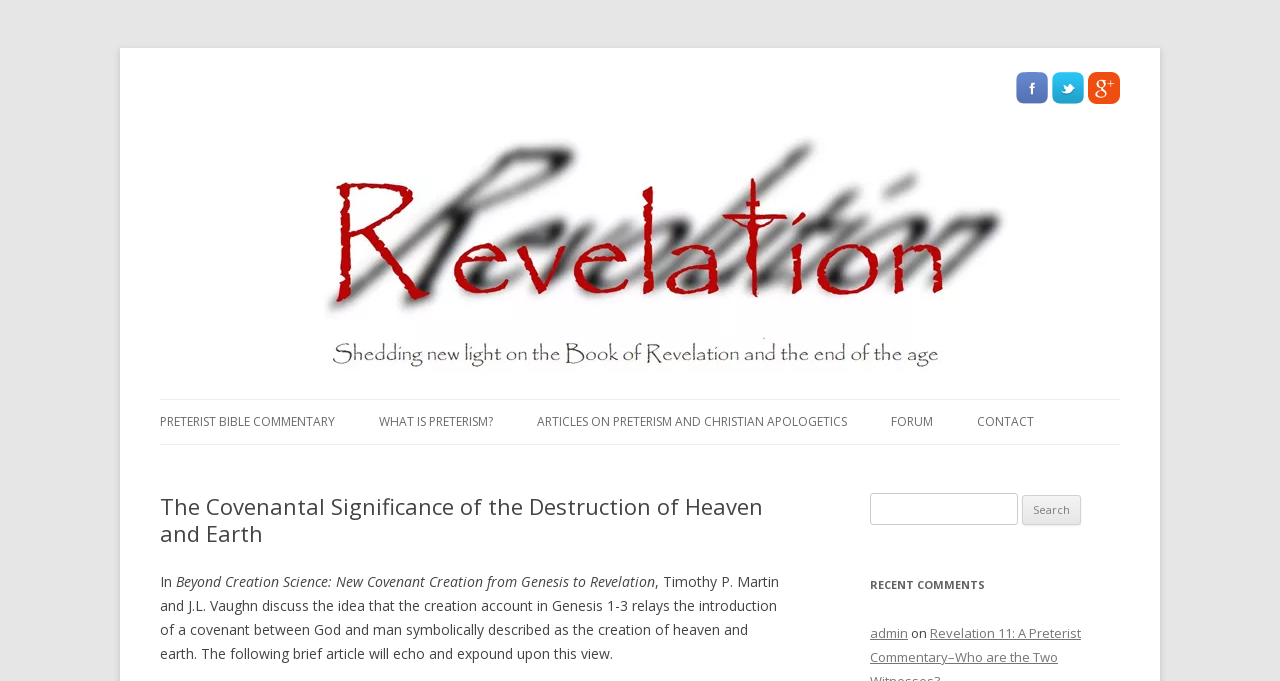Answer in one word or a short phrase: 
What is the author of the article discussing the idea of creation account in Genesis 1-3?

Timothy P. Martin and J.L. Vaughn